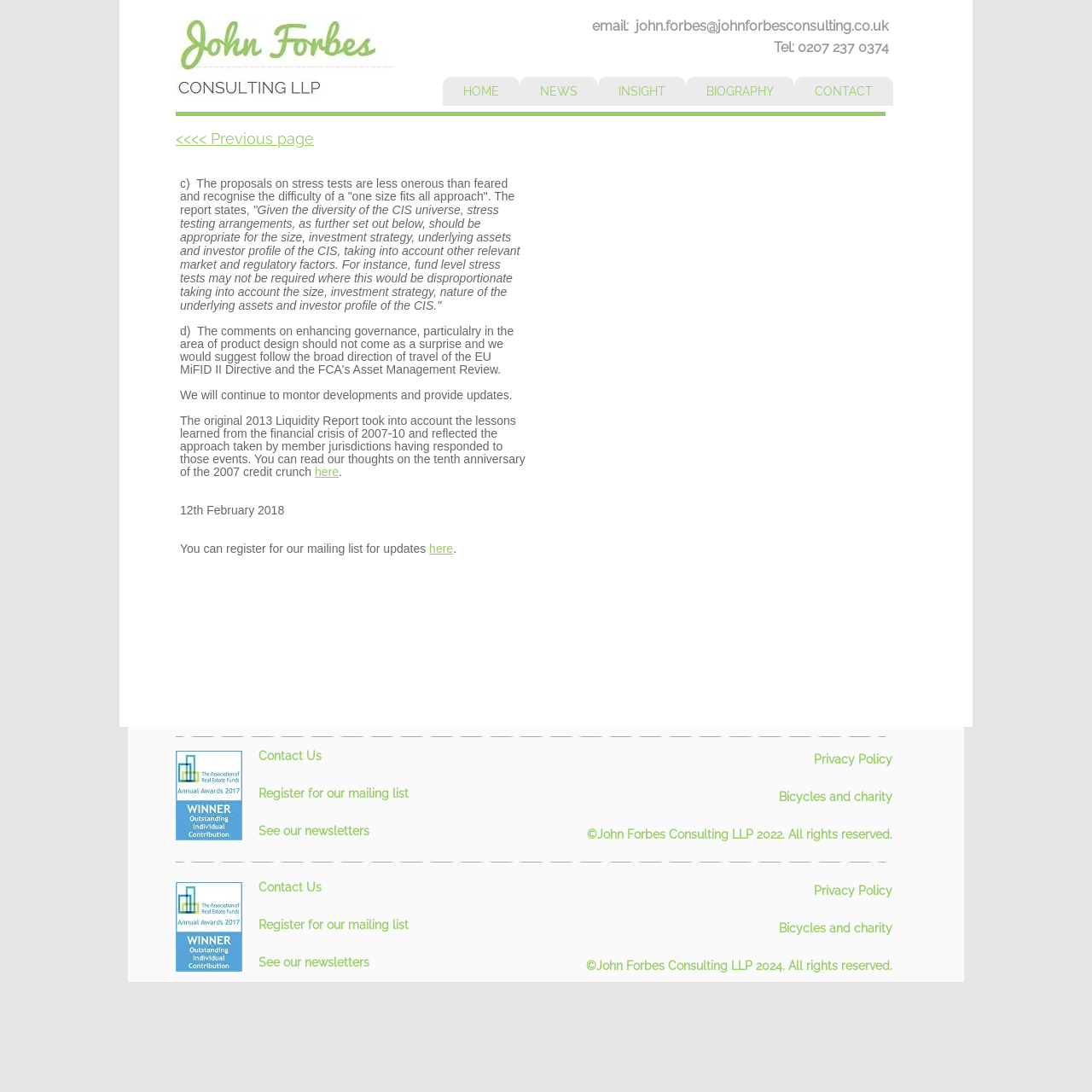Please provide a brief answer to the question using only one word or phrase: 
What is the phone number on the webpage?

0207 237 0374